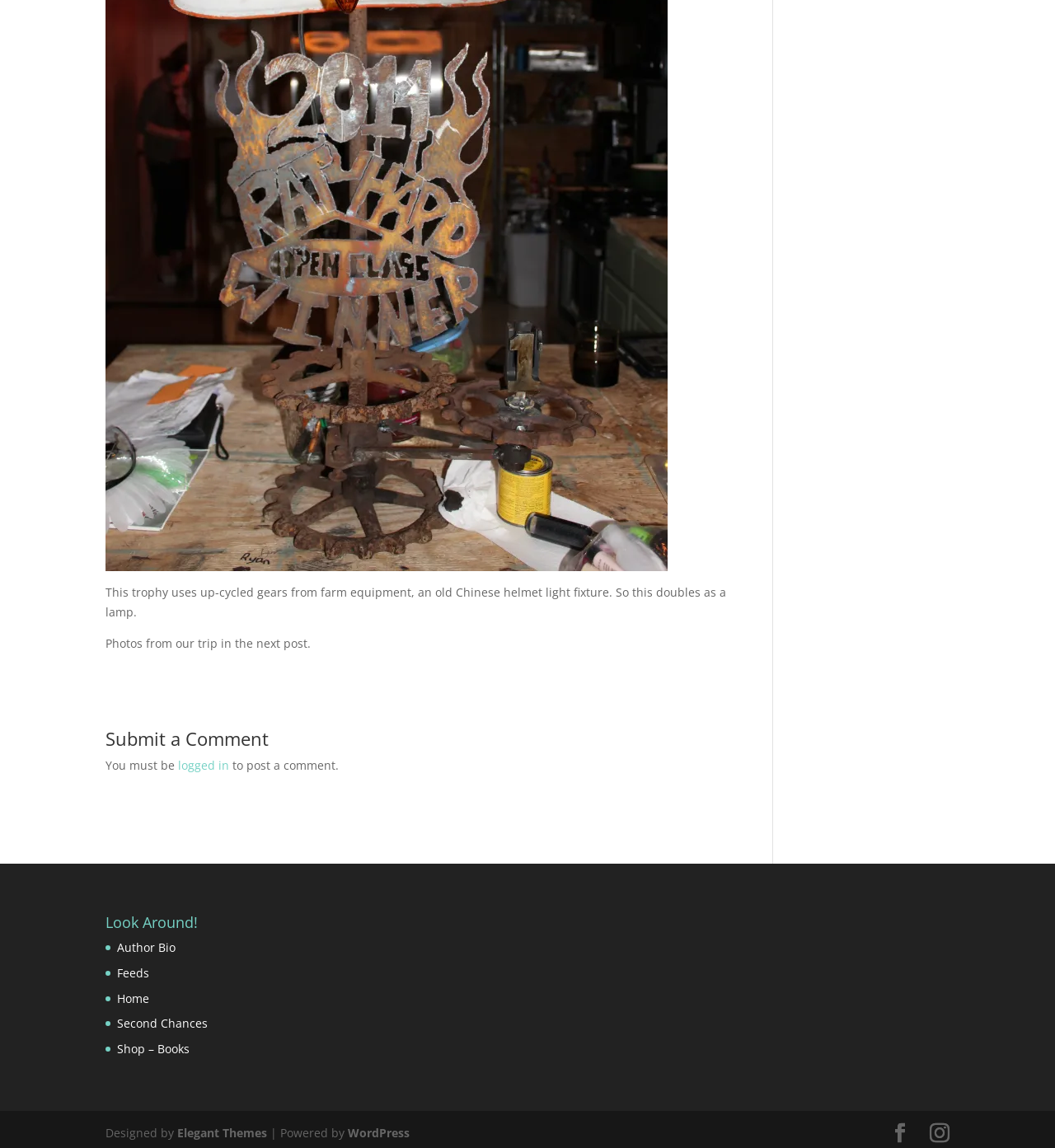Using the image as a reference, answer the following question in as much detail as possible:
What is the theme of the website designed by?

The StaticText element with the text 'Designed by' followed by a link 'Elegant Themes' suggests that the theme of the website is designed by Elegant Themes.